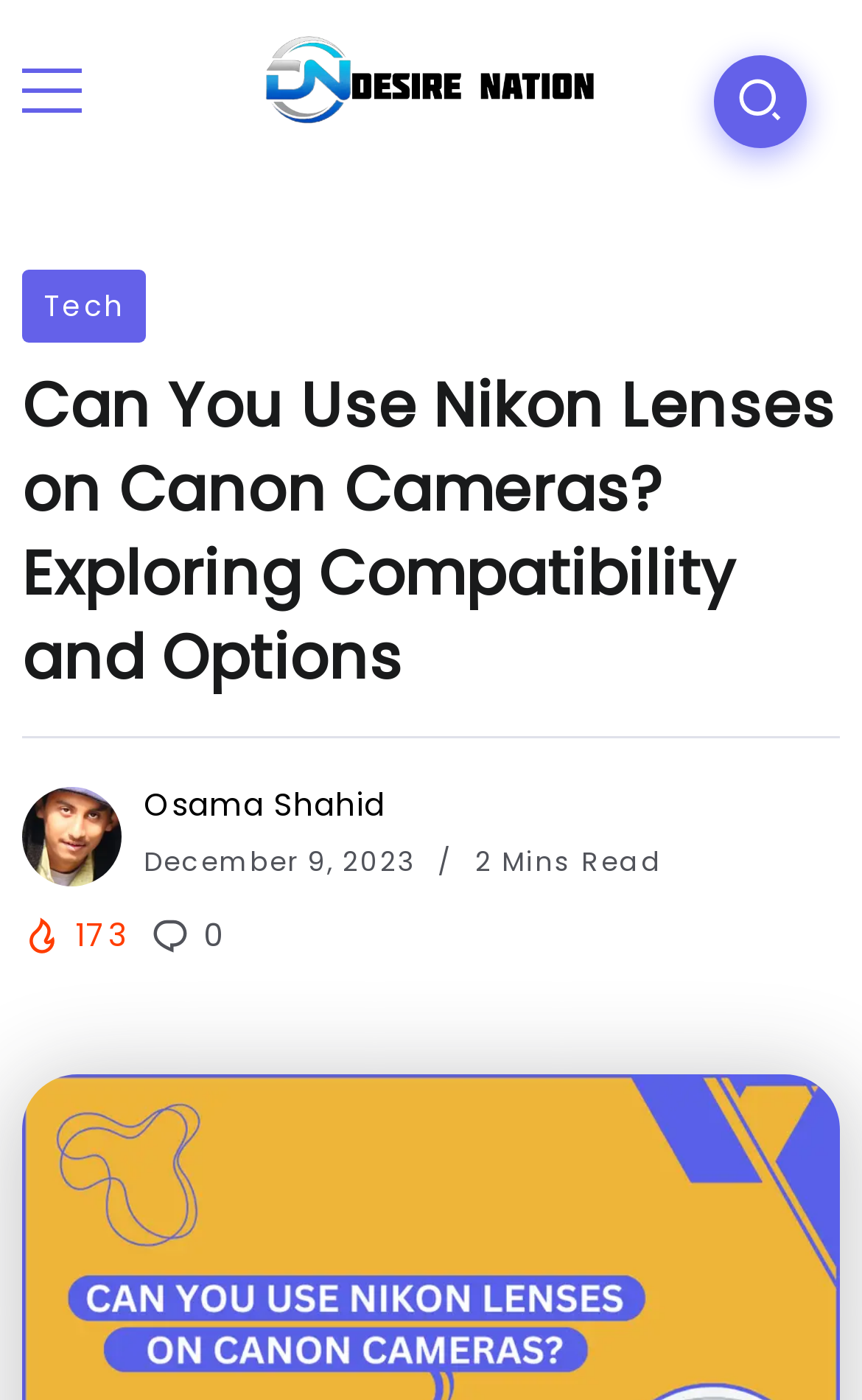Determine the bounding box coordinates of the UI element described below. Use the format (top-left x, top-left y, bottom-right x, bottom-right y) with floating point numbers between 0 and 1: Osama Shahid

[0.167, 0.559, 0.446, 0.591]